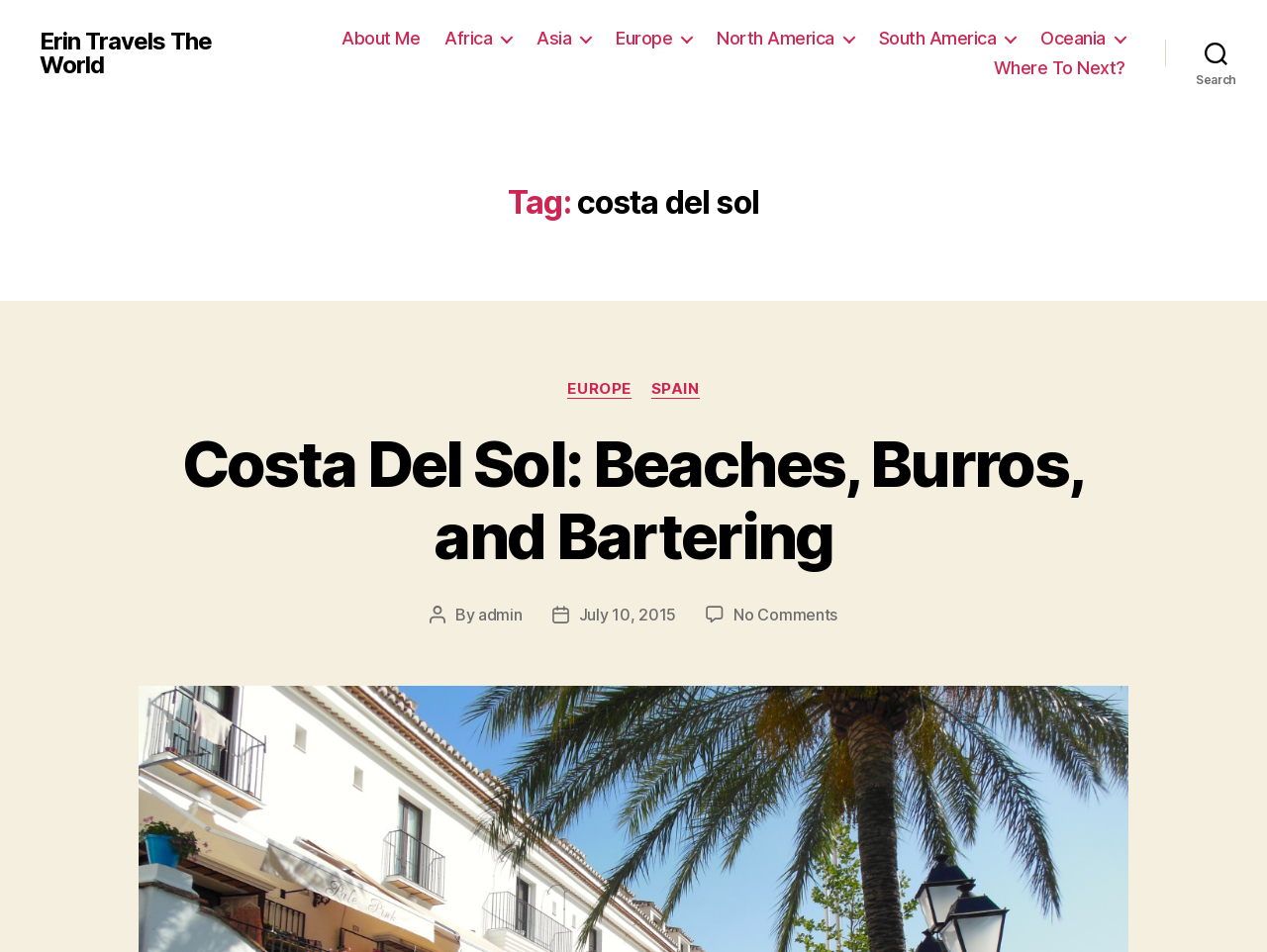Can you specify the bounding box coordinates of the area that needs to be clicked to fulfill the following instruction: "view admin's profile"?

[0.377, 0.635, 0.412, 0.656]